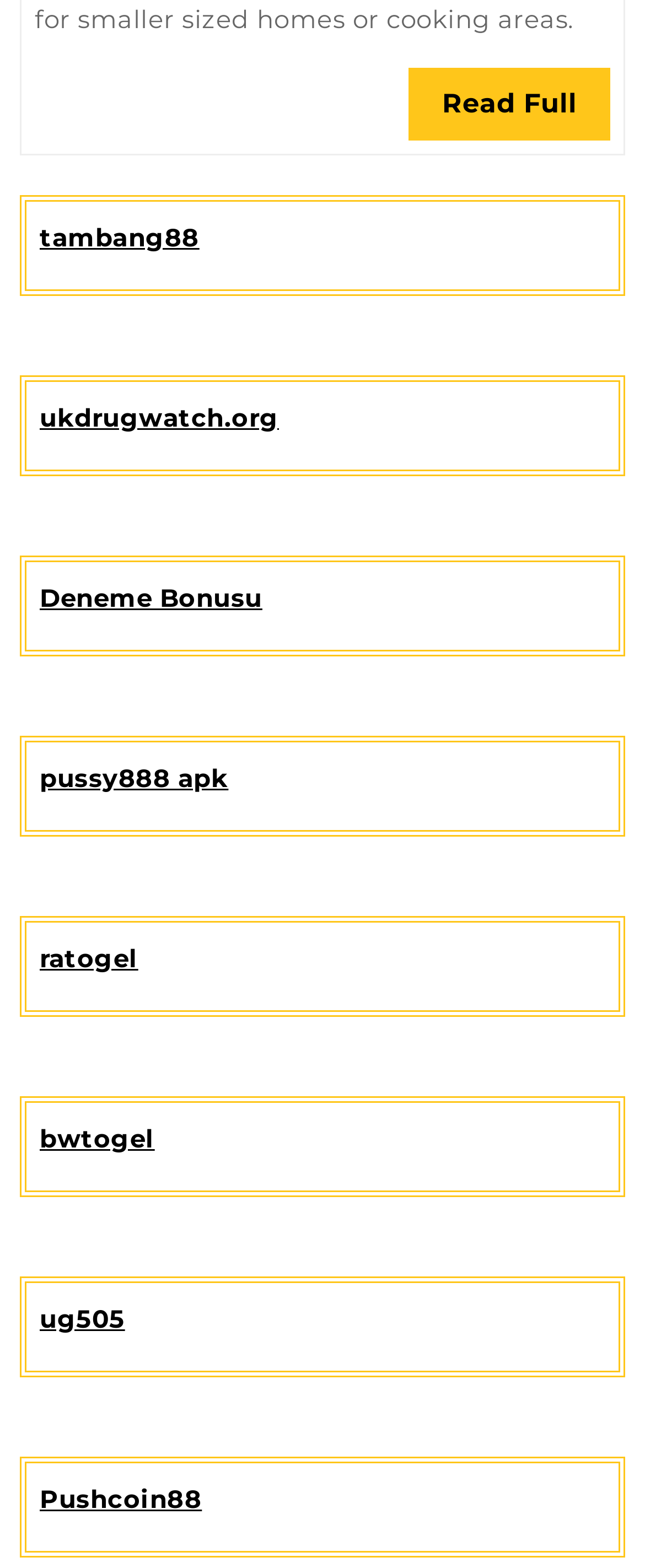Please locate the bounding box coordinates of the element that should be clicked to complete the given instruction: "go to ukdrugwatch.org".

[0.062, 0.277, 0.432, 0.297]